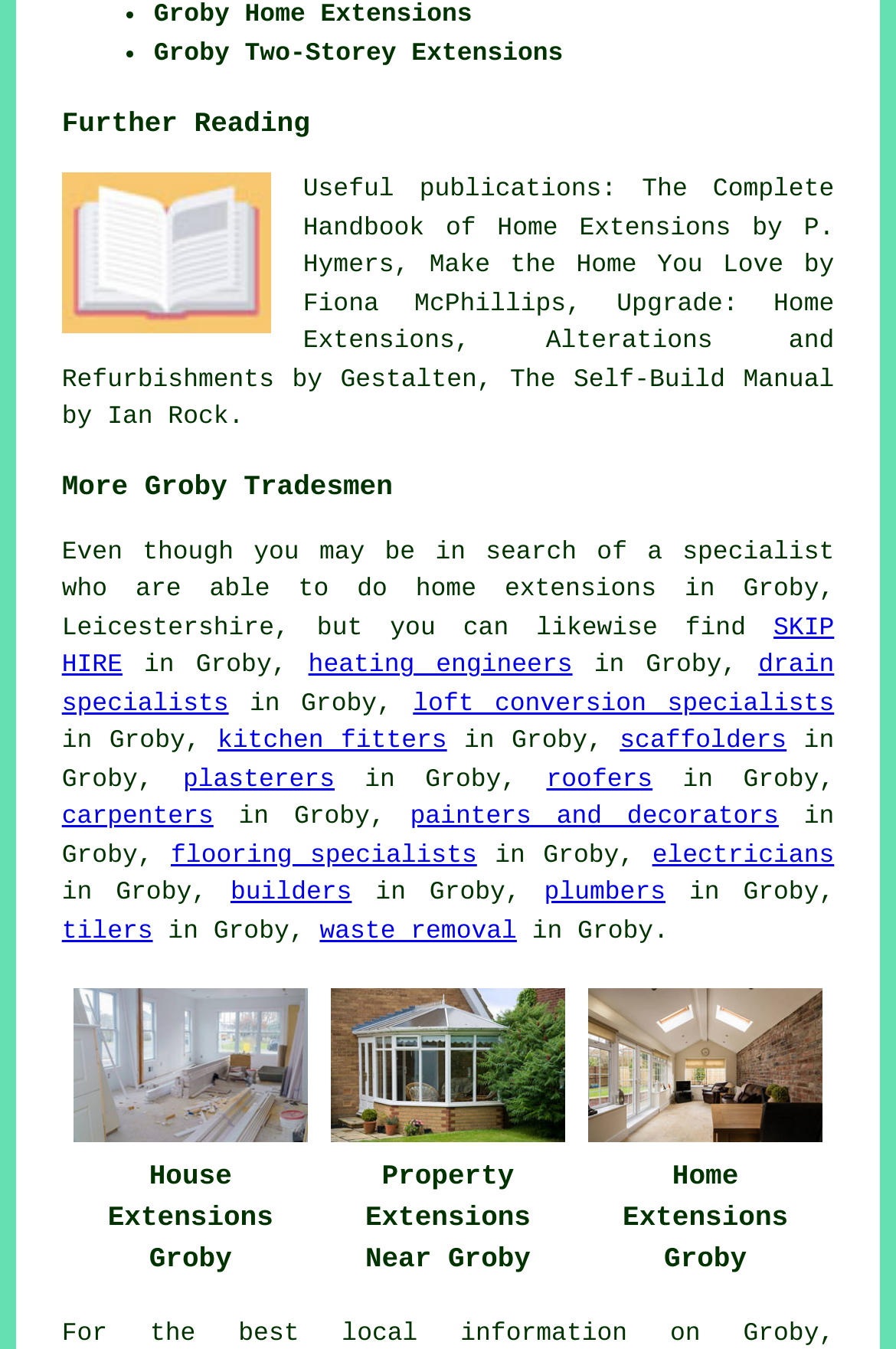Analyze the image and answer the question with as much detail as possible: 
What is the title of the section that lists useful publications?

I found a heading element with the text 'Further Reading', which is followed by a list of publications. This suggests that the title of the section that lists useful publications is 'Further Reading'.